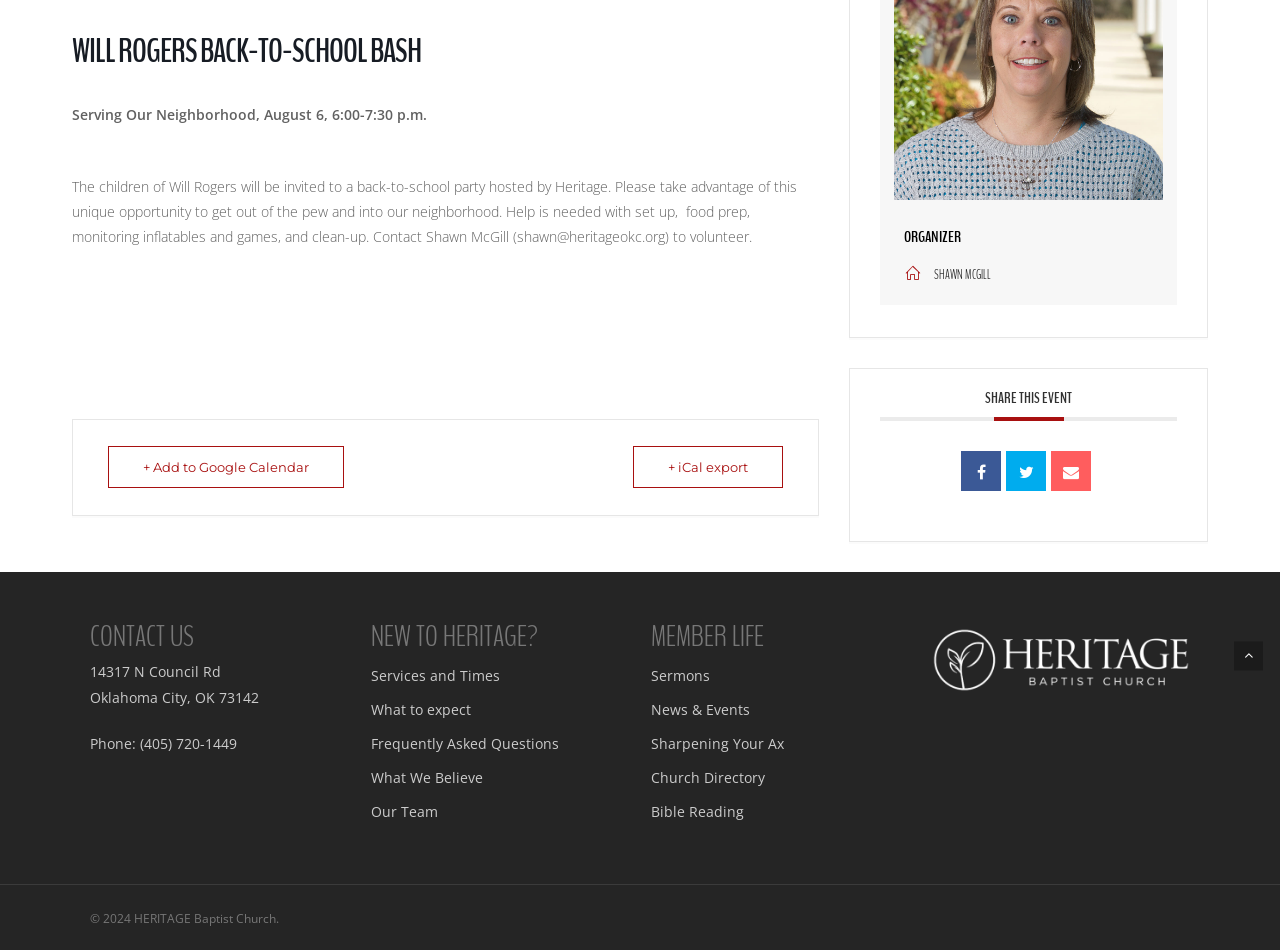From the element description: "News & Events", extract the bounding box coordinates of the UI element. The coordinates should be expressed as four float numbers between 0 and 1, in the order [left, top, right, bottom].

[0.509, 0.734, 0.711, 0.761]